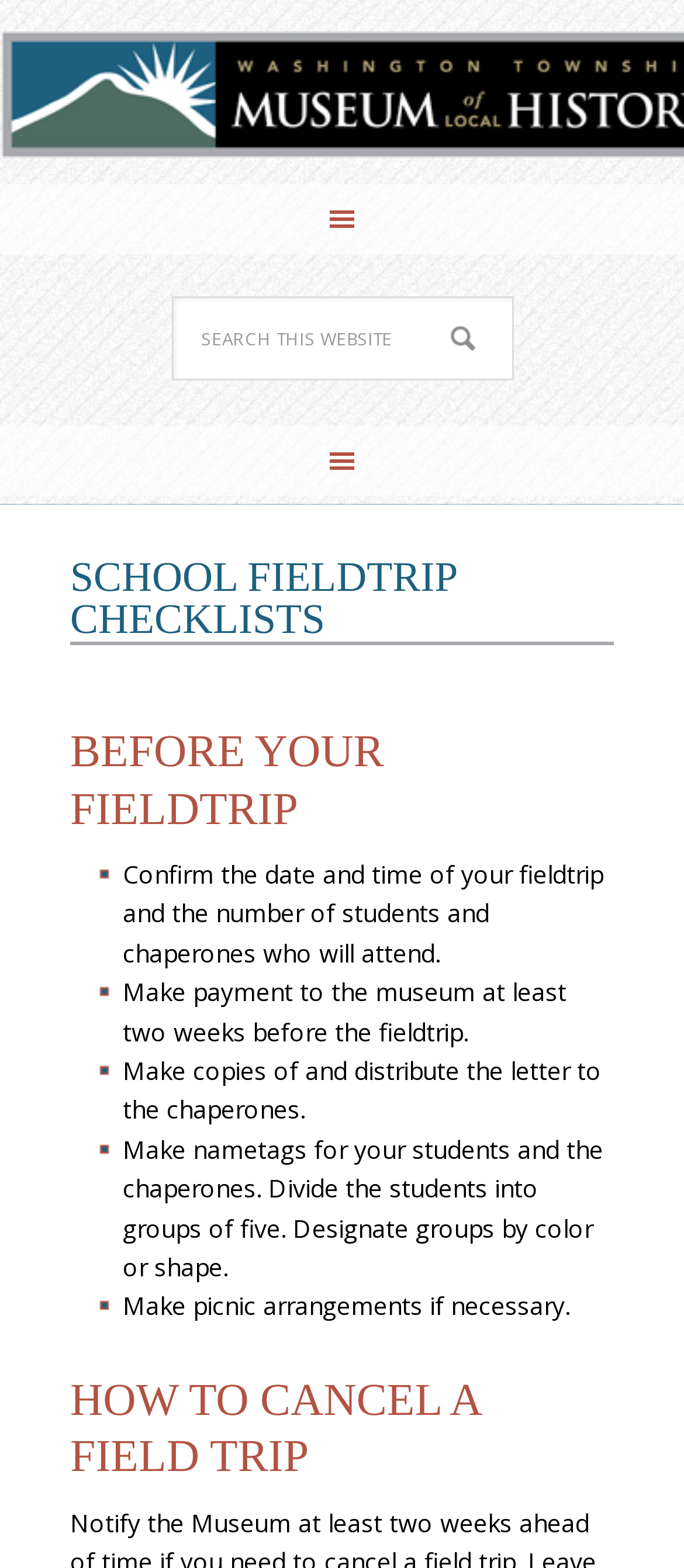Locate the UI element described as follows: "name="s" placeholder="Search this website"". Return the bounding box coordinates as four float numbers between 0 and 1 in the order [left, top, right, bottom].

[0.25, 0.189, 0.75, 0.243]